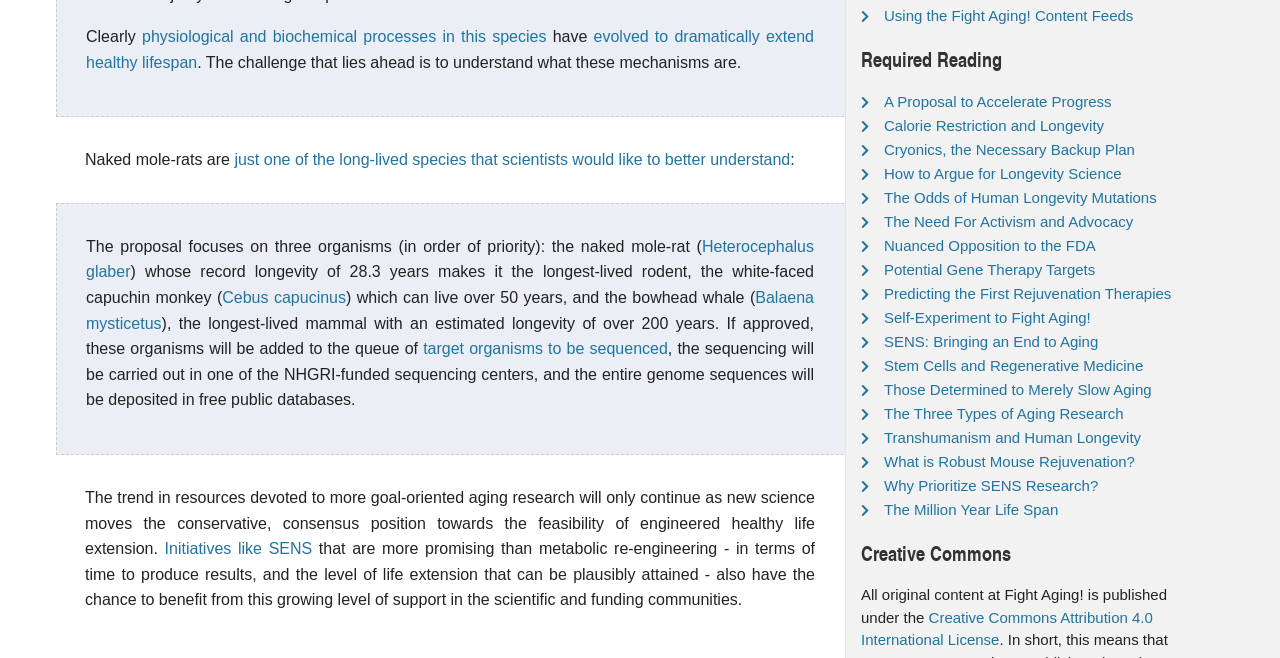Please find the bounding box coordinates of the section that needs to be clicked to achieve this instruction: "Explore the link to understand the concept of calorie restriction and longevity".

[0.691, 0.178, 0.863, 0.204]